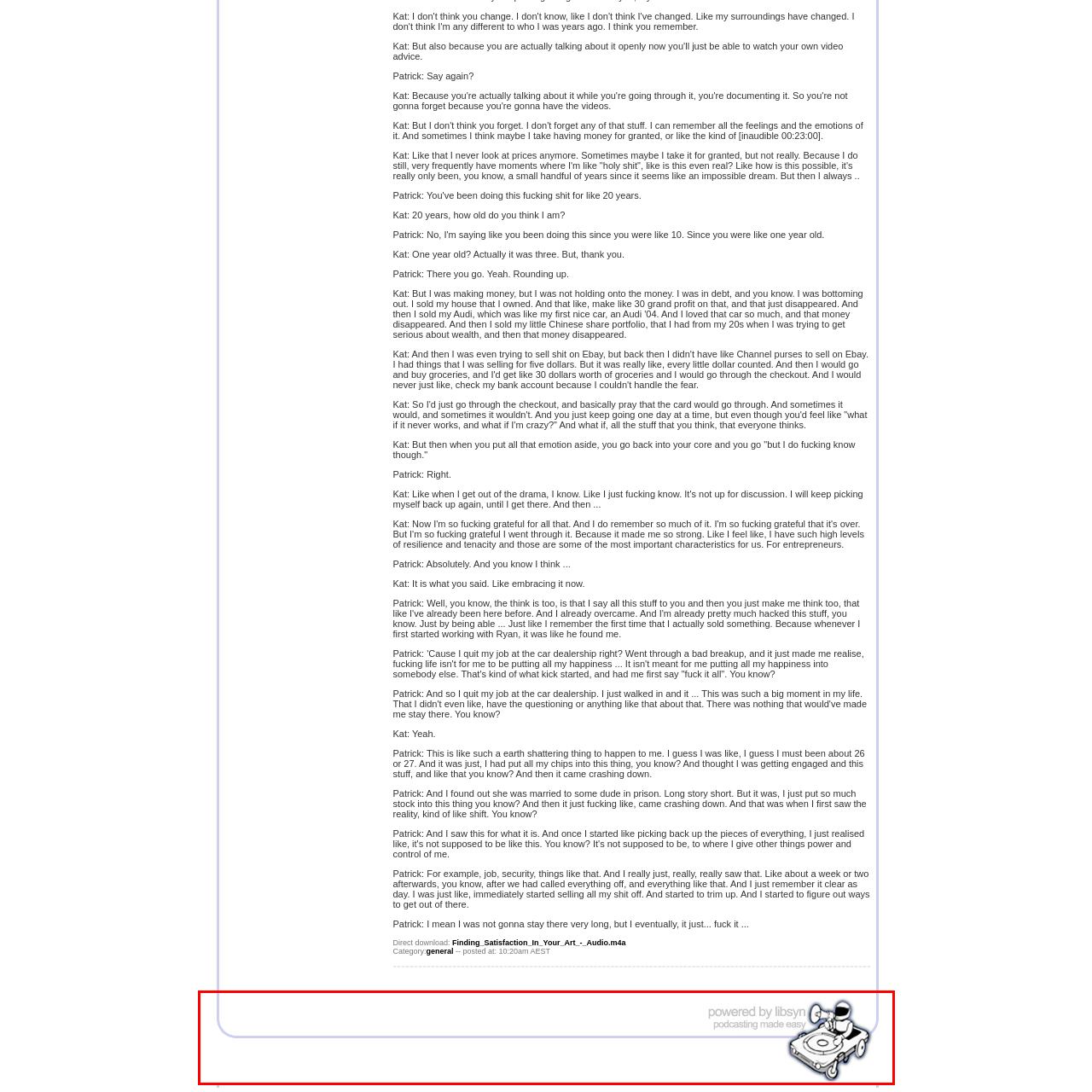What does the turntable symbolize in the design?
Look closely at the image contained within the red bounding box and answer the question in detail, using the visual information present.

The turntable is positioned prominently in the design, and according to the caption, it represents the element of sound mixing and creativity, which is a crucial aspect of podcasting.